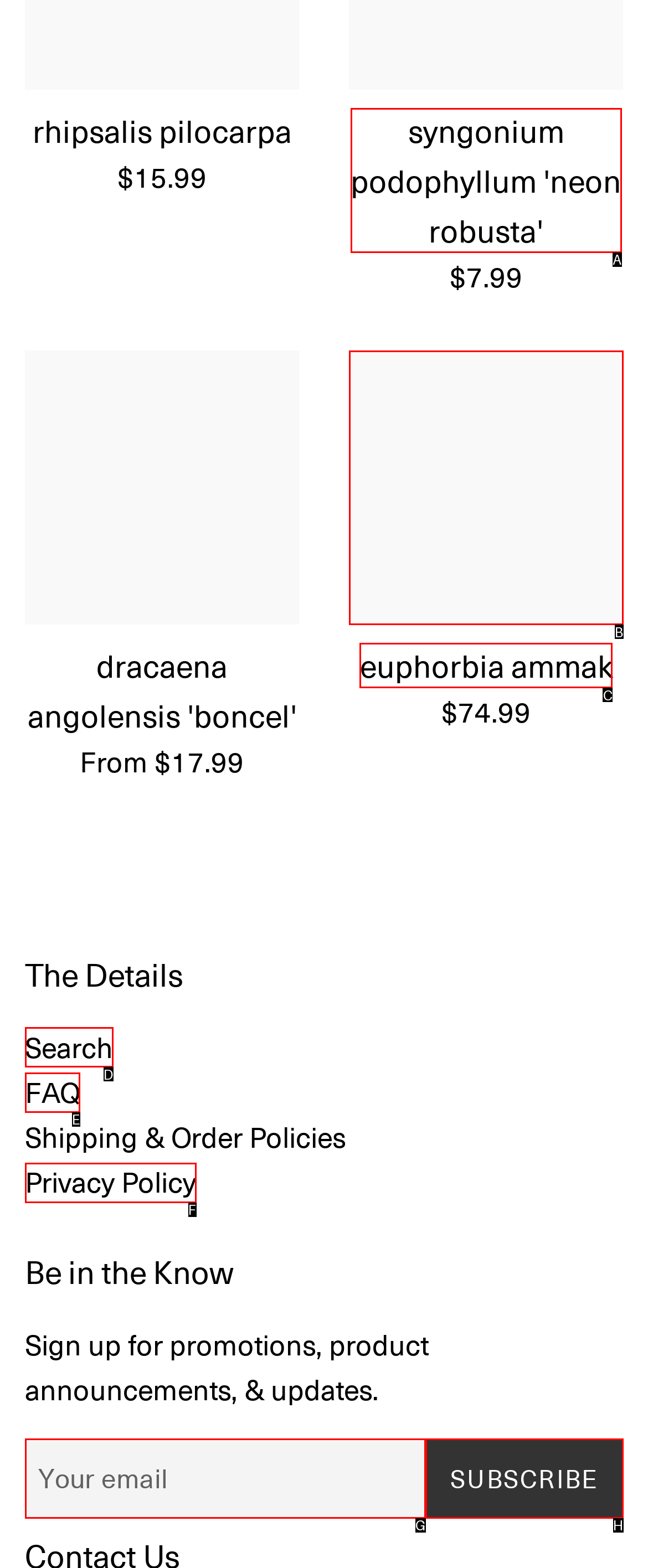From the provided choices, determine which option matches the description: Privacy Policy. Respond with the letter of the correct choice directly.

F